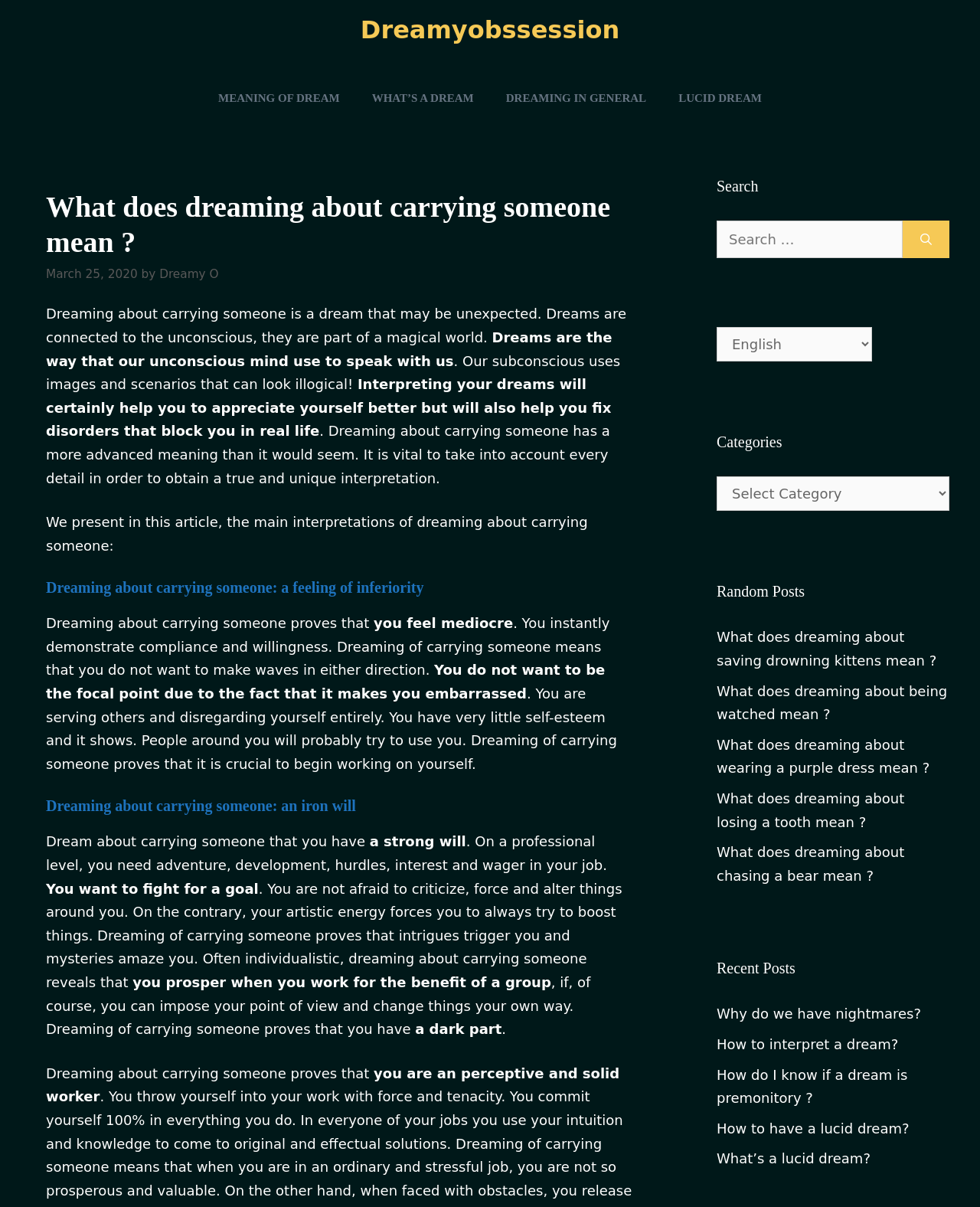Find and extract the text of the primary heading on the webpage.

What does dreaming about carrying someone mean ?